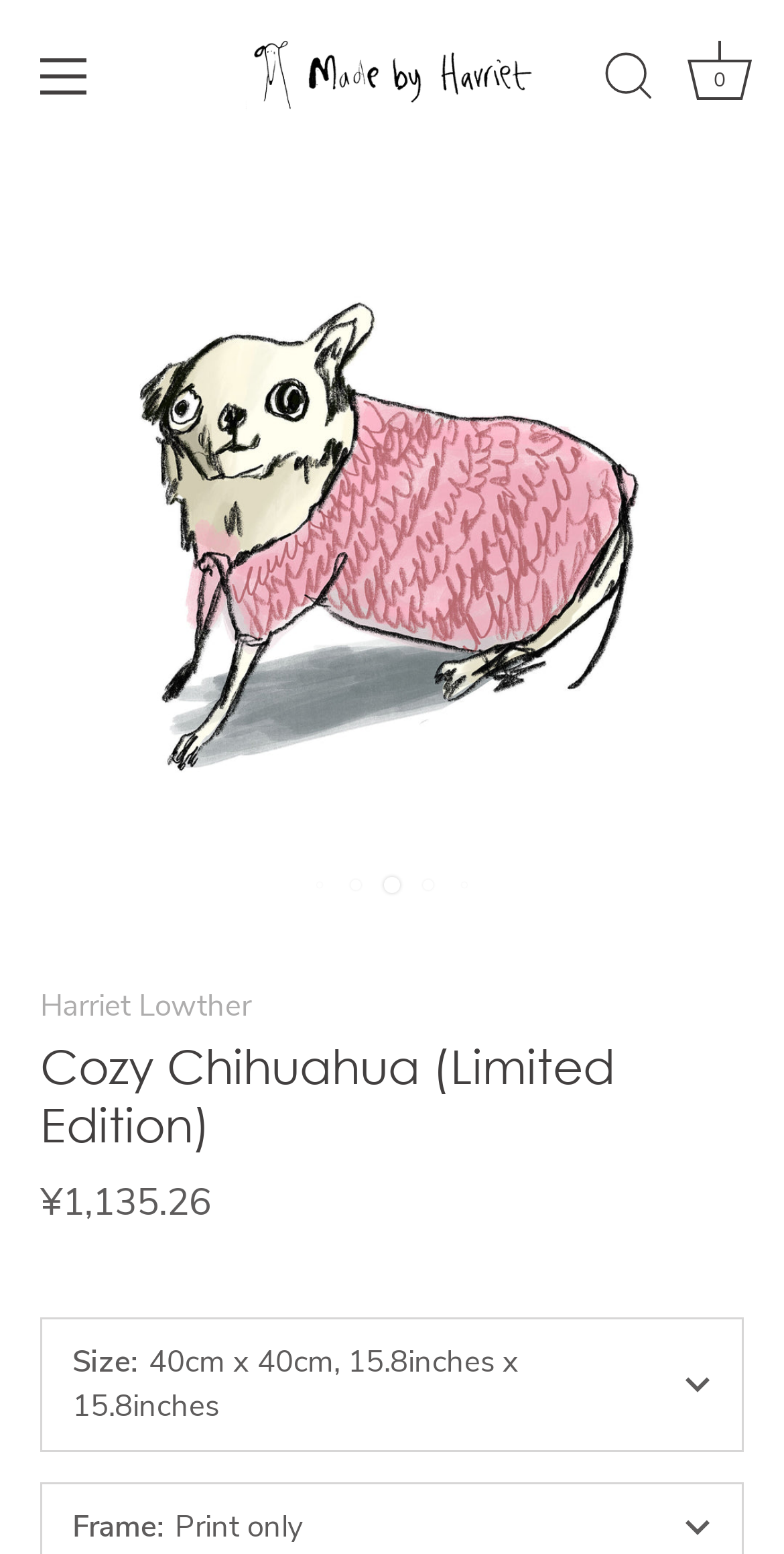What is the name of the artist?
Provide a detailed and extensive answer to the question.

I found the name of the artist by looking at the link element that contains the artist's name, which is Harriet Lowther.